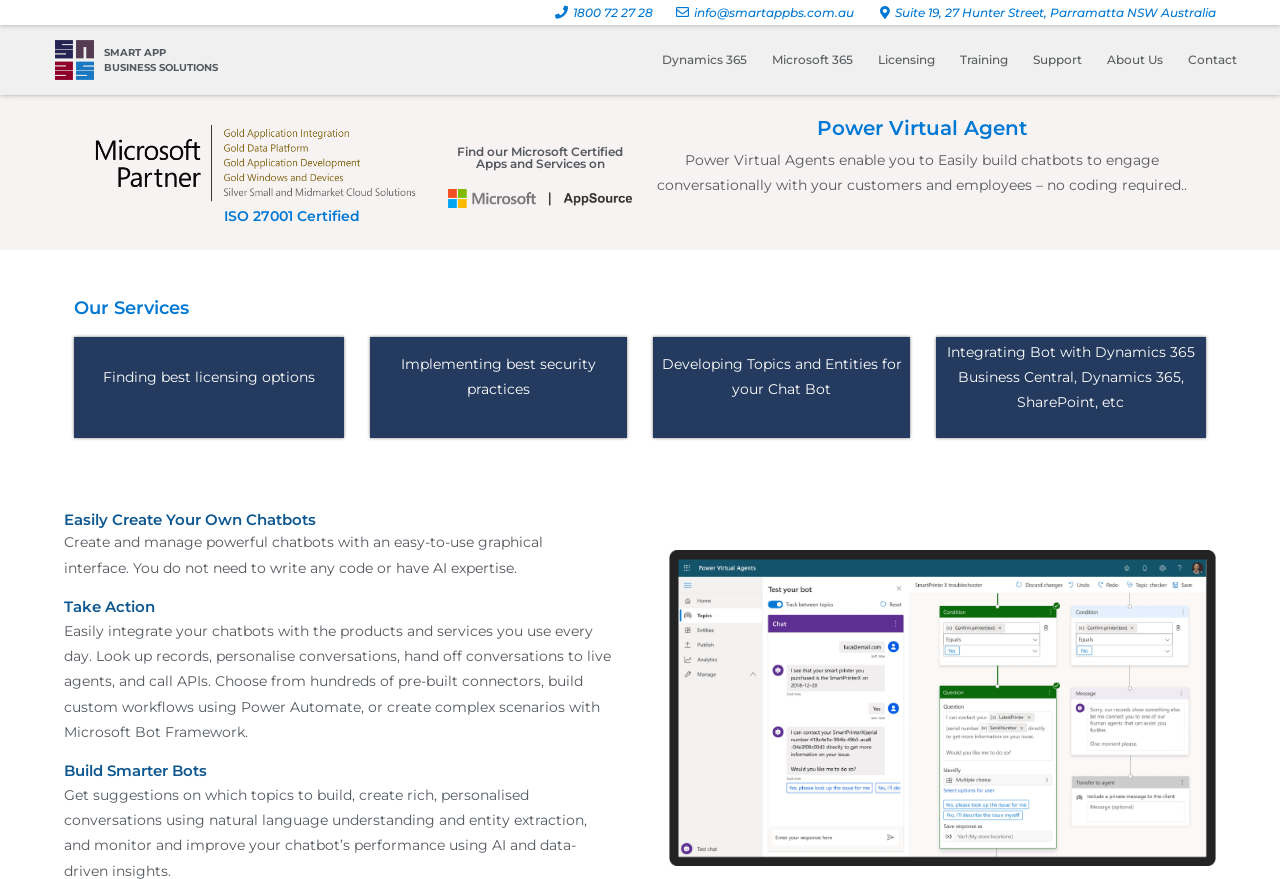Determine the bounding box coordinates for the area that should be clicked to carry out the following instruction: "Call the phone number".

[0.431, 0.002, 0.51, 0.027]